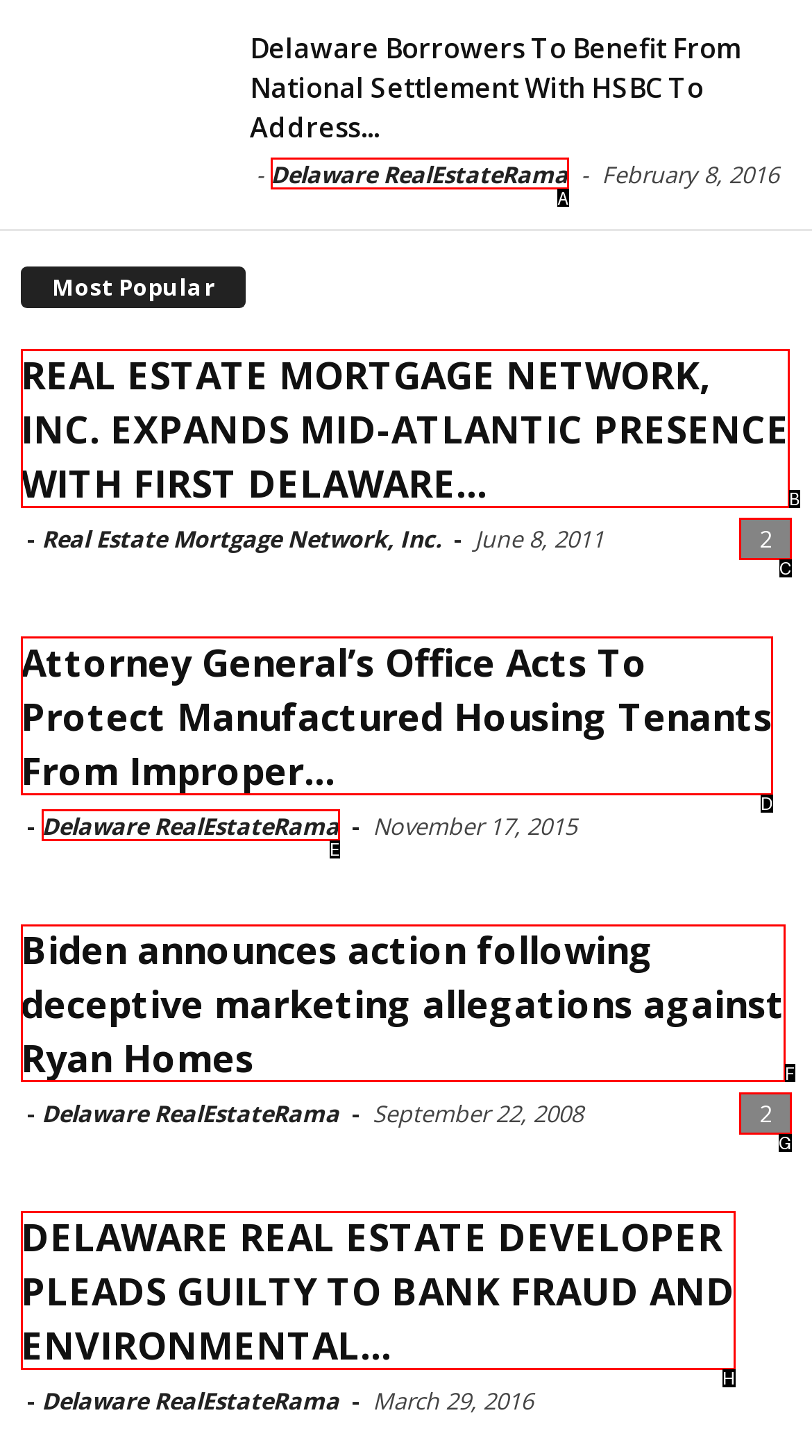What option should I click on to execute the task: Search for software? Give the letter from the available choices.

None